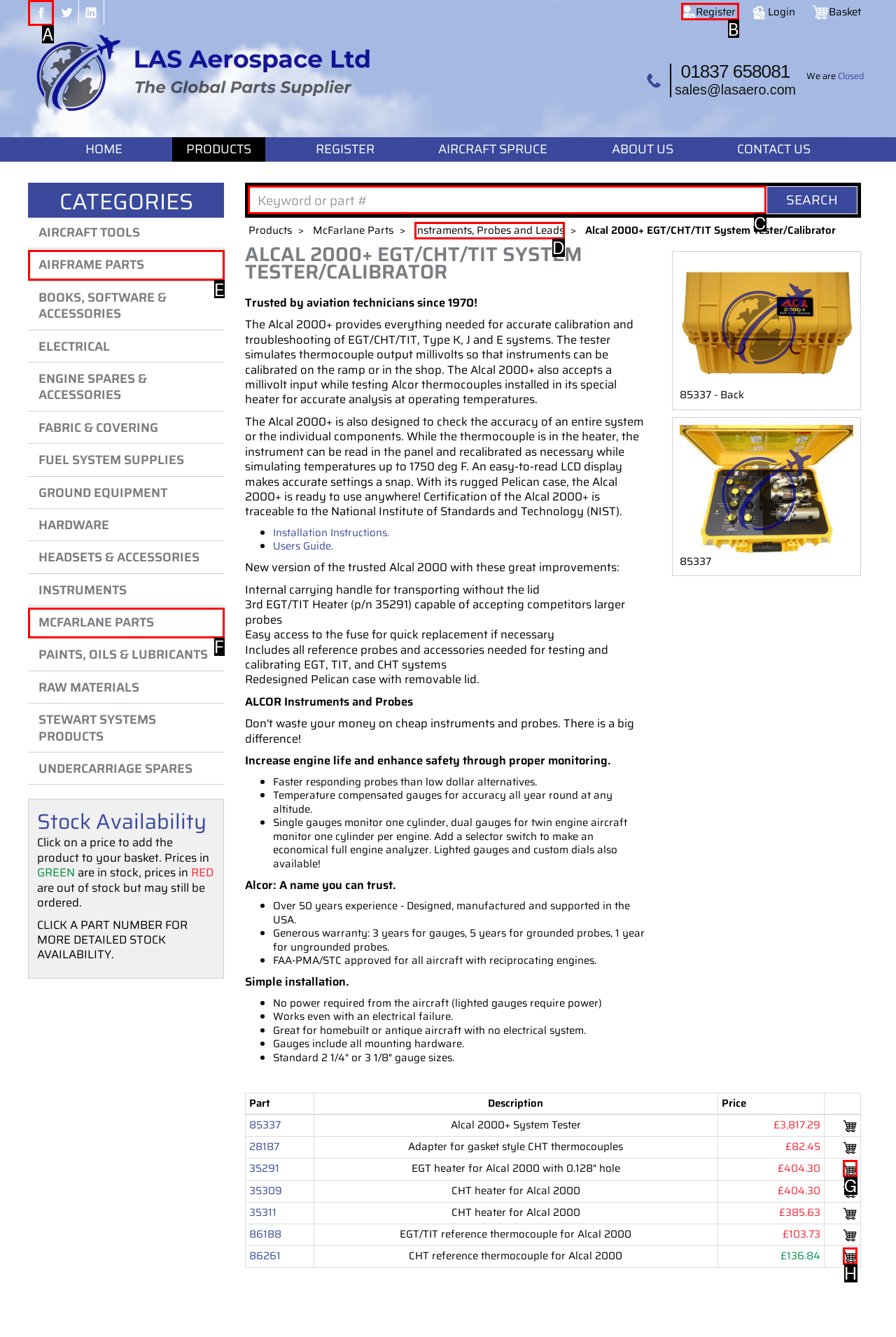Choose the UI element you need to click to carry out the task: Search for a product.
Respond with the corresponding option's letter.

C